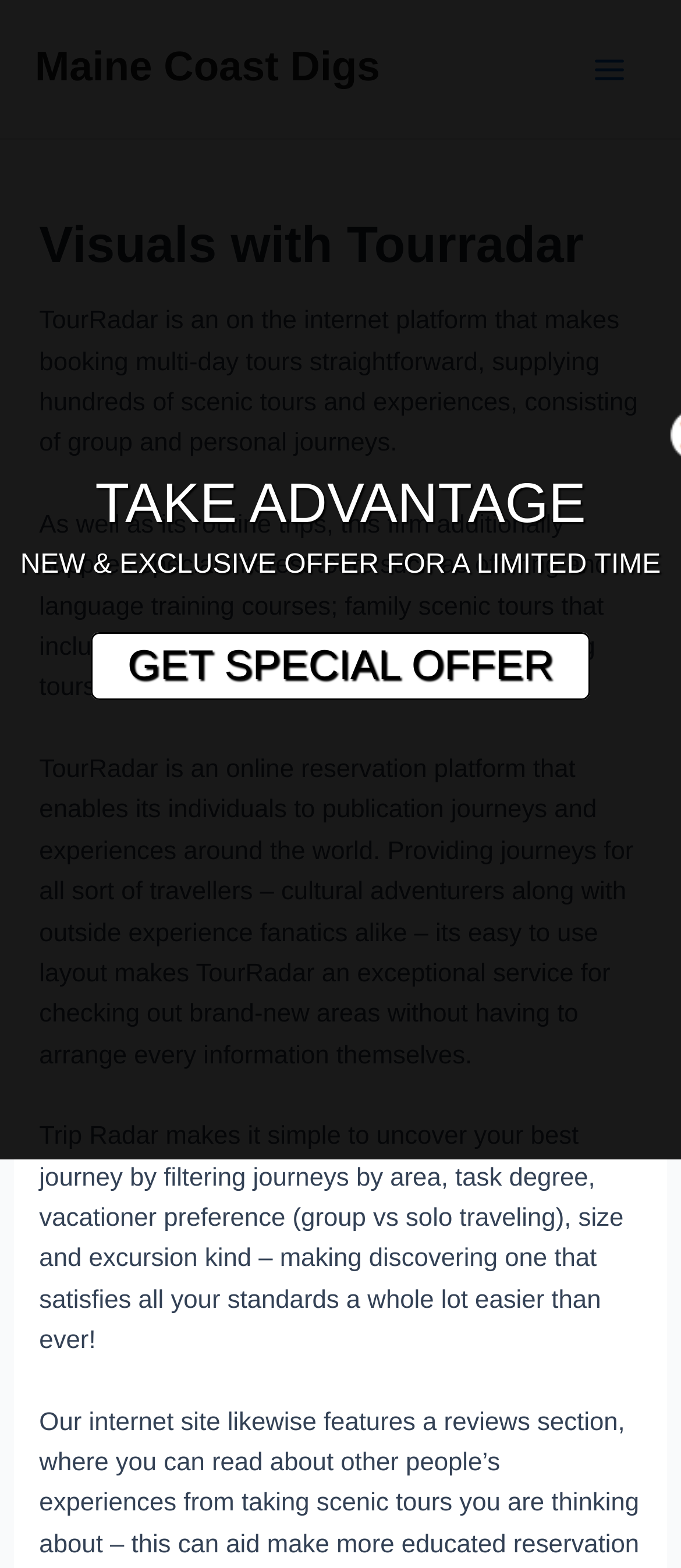Given the element description "Main Menu" in the screenshot, predict the bounding box coordinates of that UI element.

[0.841, 0.021, 0.949, 0.067]